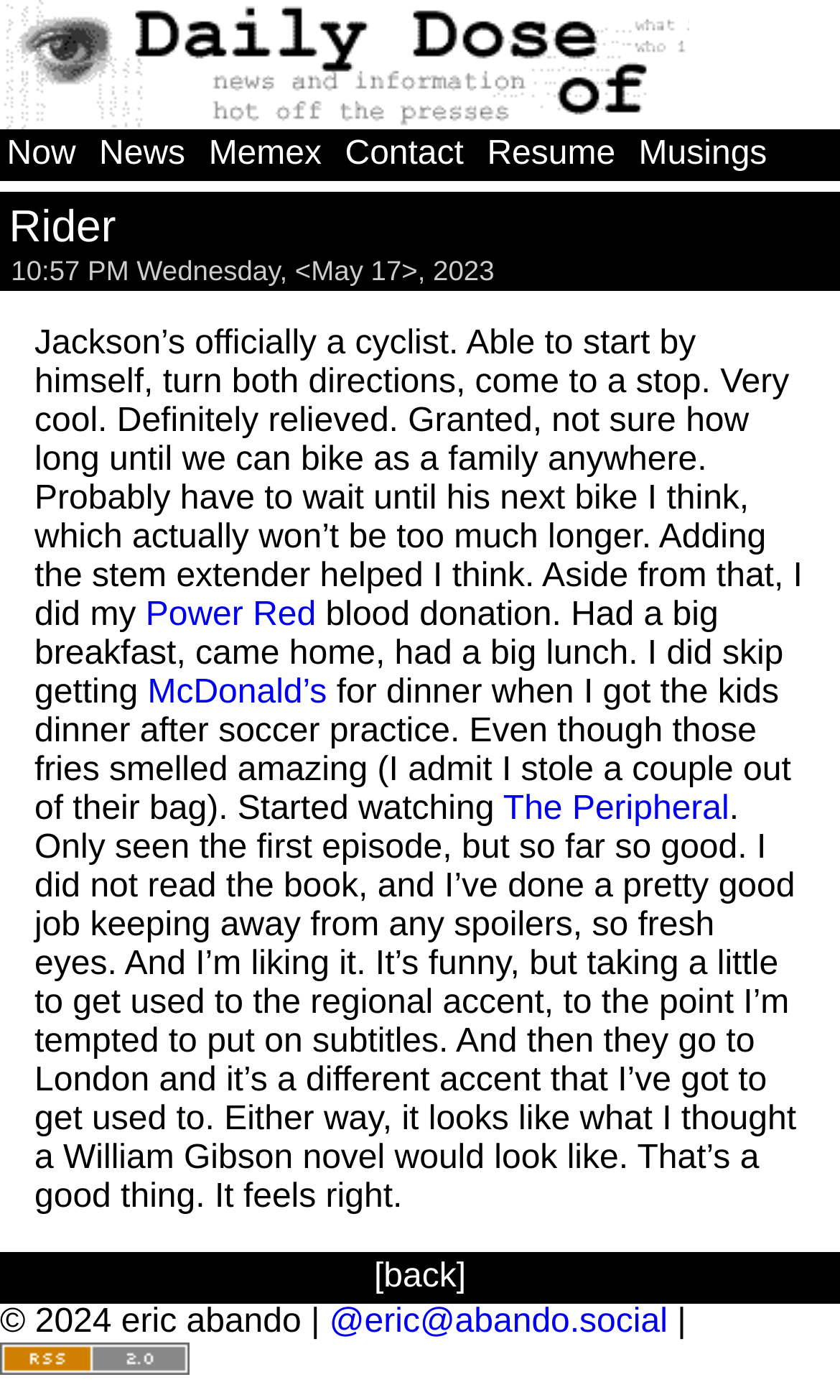What is the author's name mentioned in the webpage?
From the image, provide a succinct answer in one word or a short phrase.

eric abando